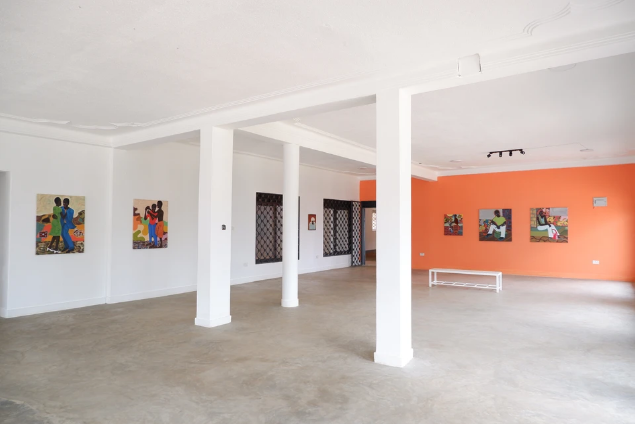Detail every aspect of the image in your caption.

The image showcases a vibrant installation view of the exhibition titled "Dancing to the Tune of the Everyday" at Amasaka Gallery, which is set to run from February 3 to March 10, 2024. The gallery features a minimalist design with concrete floors and white walls, providing a clean backdrop for the artwork displayed. 

On the left, a series of colorful paintings adorn the walls, depicting dynamic scenes and figures, inviting viewers to engage with the themes of everyday life and cultural expression. The contrasting bright orange wall on the right adds warmth and energy to the space, emphasizing the connection between art and the lively rhythms of daily experiences. 

Central to the room are several white columns, which not only support the structure but also guide the flow of movement within the gallery. A white bench is also visible in the foreground, providing a place for visitors to pause and reflect on the artworks surrounding them. This installation encourages a dialogue about the complexities of life and the personal narratives each piece represents, encapsulating the essence of both the artists and the vibrant culture from which they draw inspiration.